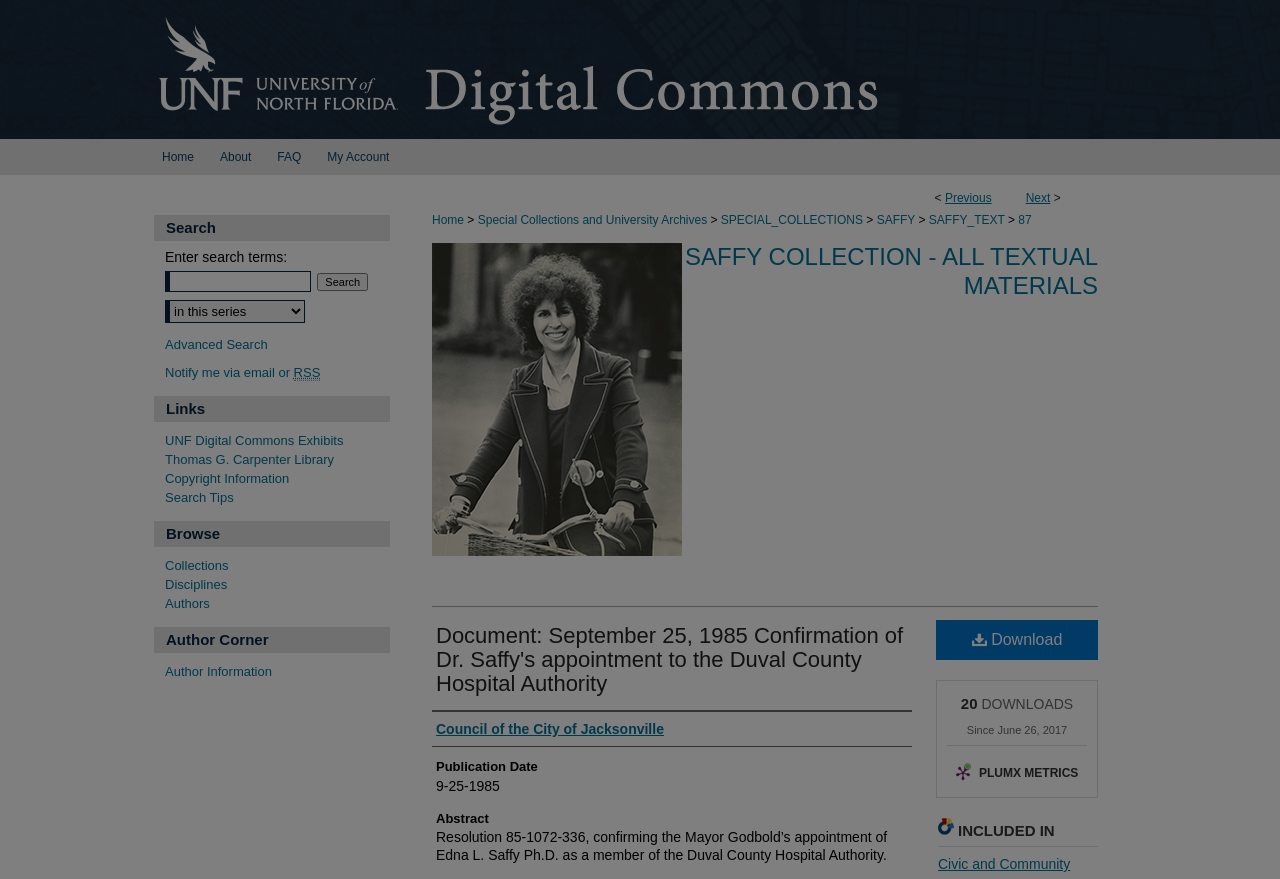Locate the bounding box coordinates of the element that needs to be clicked to carry out the instruction: "View the 'UNF Digital Commons Exhibits'". The coordinates should be given as four float numbers ranging from 0 to 1, i.e., [left, top, right, bottom].

[0.129, 0.493, 0.305, 0.512]